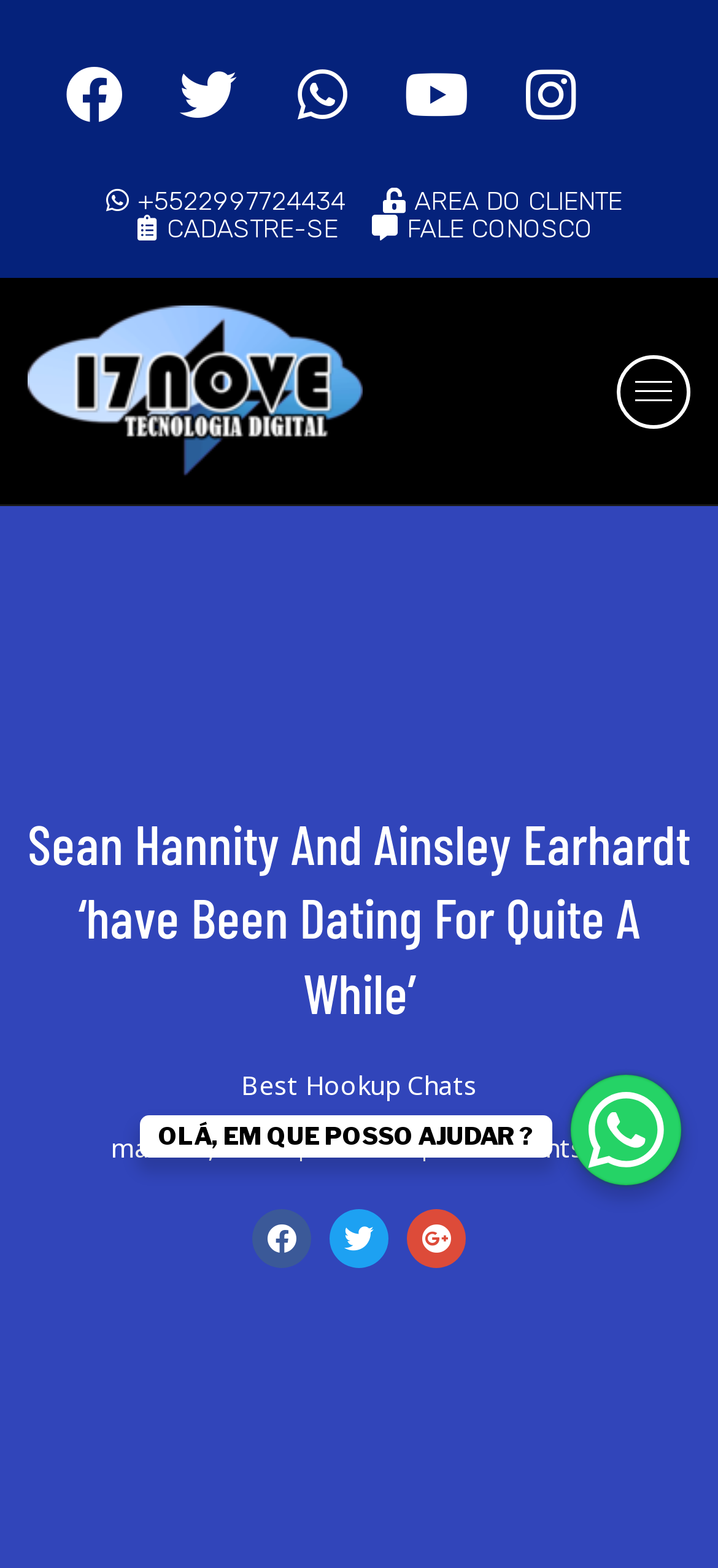Examine the image and give a thorough answer to the following question:
How many social media links are at the top of the webpage?

I examined the top section of the webpage and found two social media links, one for Whatsapp and one for Youtube.